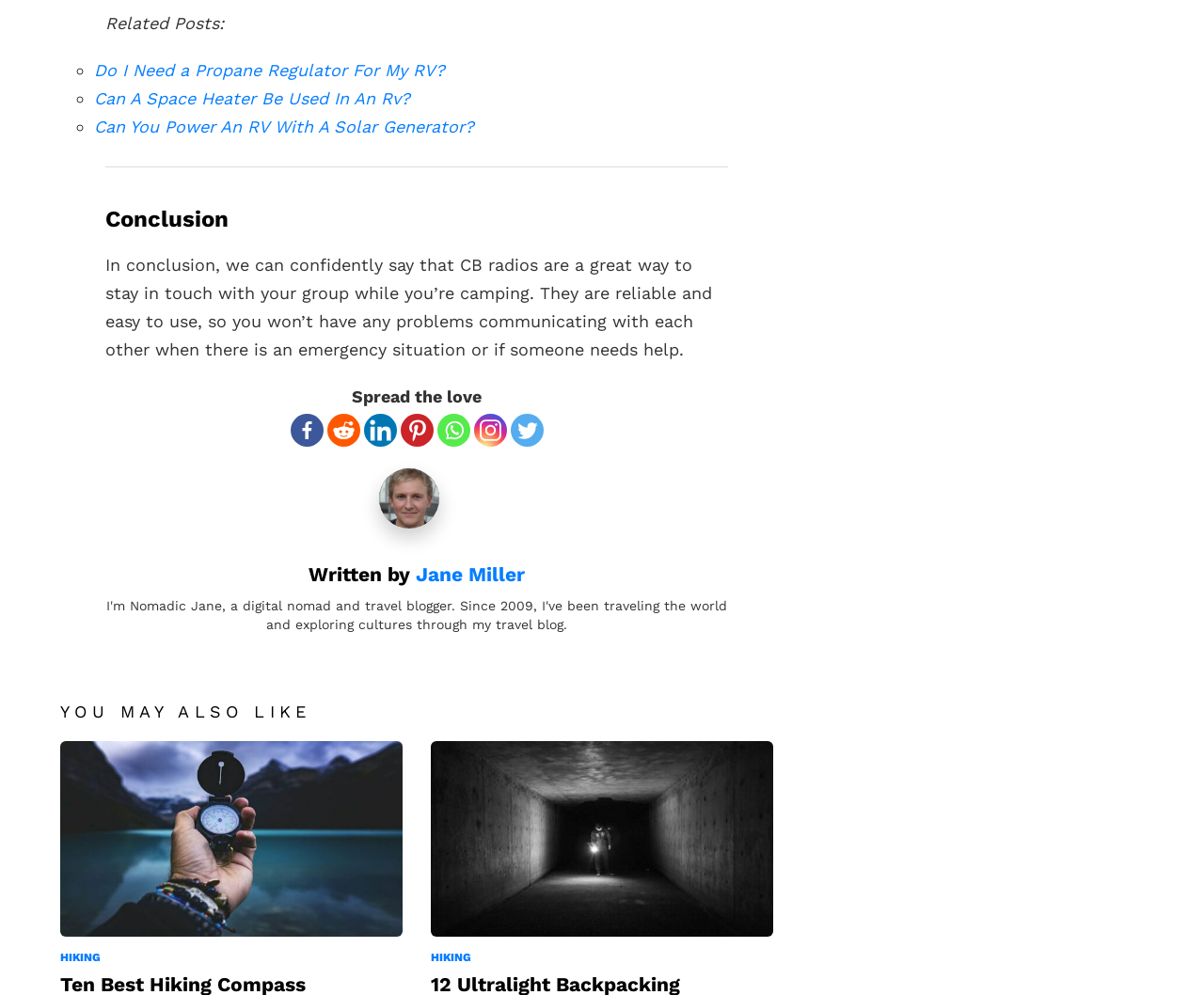Use a single word or phrase to answer this question: 
How many related posts are listed?

3